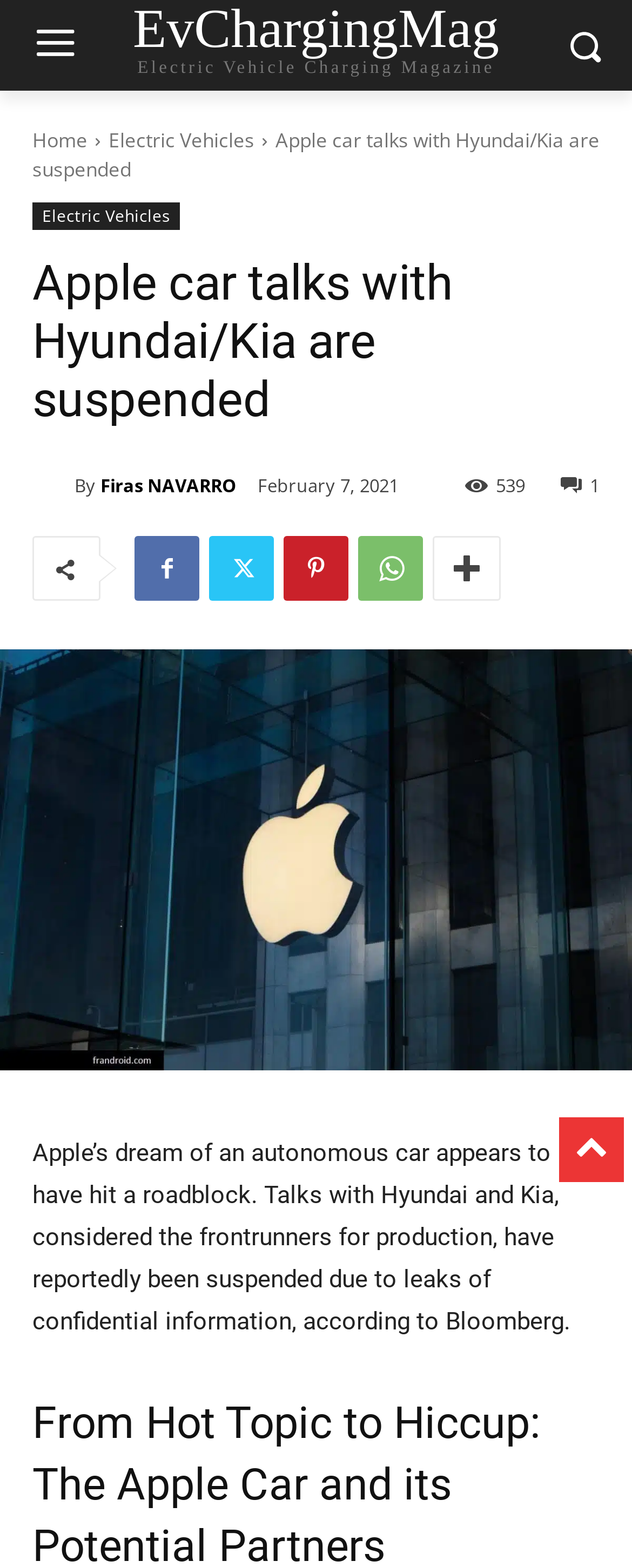Find the bounding box of the element with the following description: "parent_node: By title="Firas NAVARRO"". The coordinates must be four float numbers between 0 and 1, formatted as [left, top, right, bottom].

[0.051, 0.299, 0.118, 0.32]